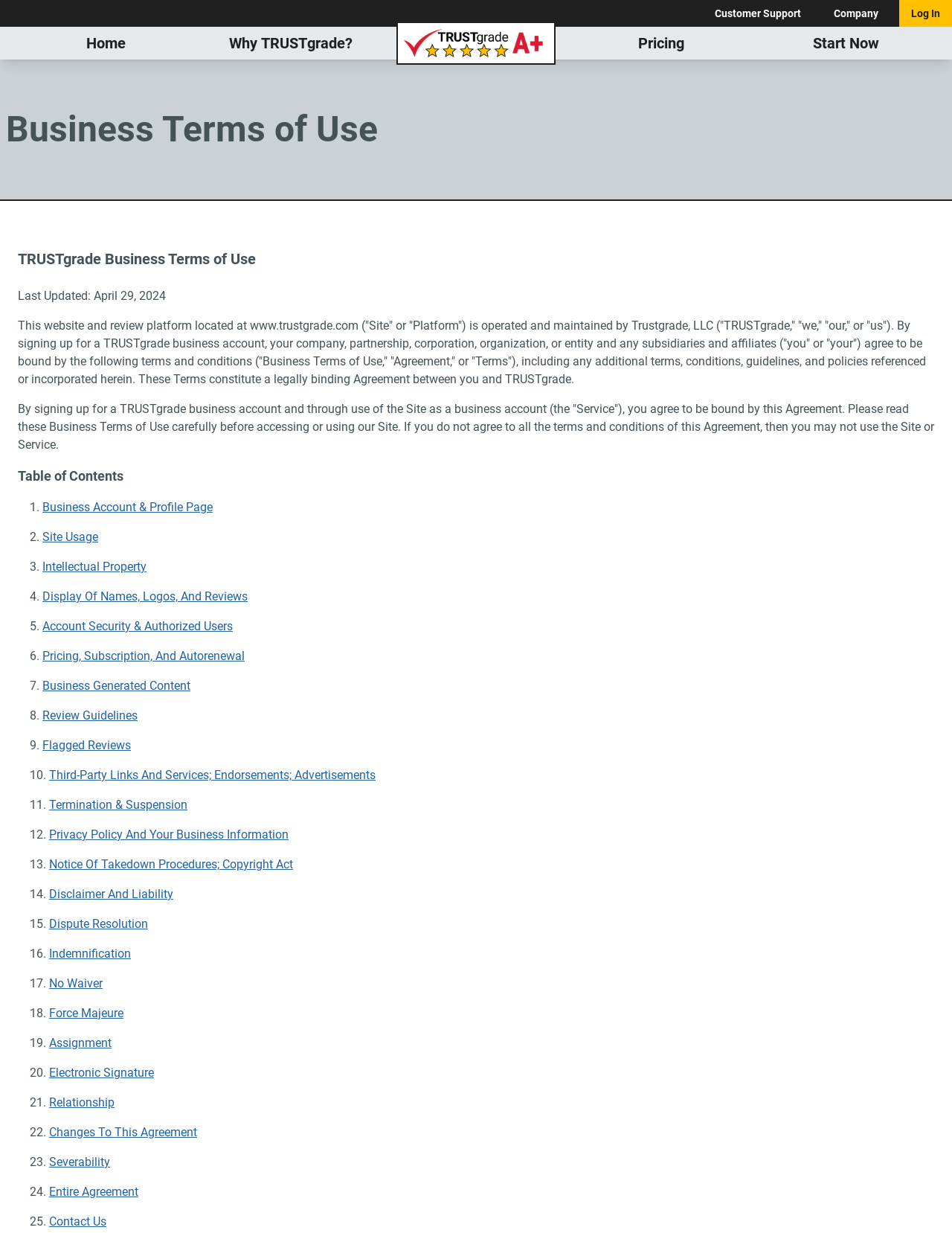Find the bounding box coordinates of the clickable element required to execute the following instruction: "Click on the 'Customer Support' link". Provide the coordinates as four float numbers between 0 and 1, i.e., [left, top, right, bottom].

[0.738, 0.0, 0.854, 0.022]